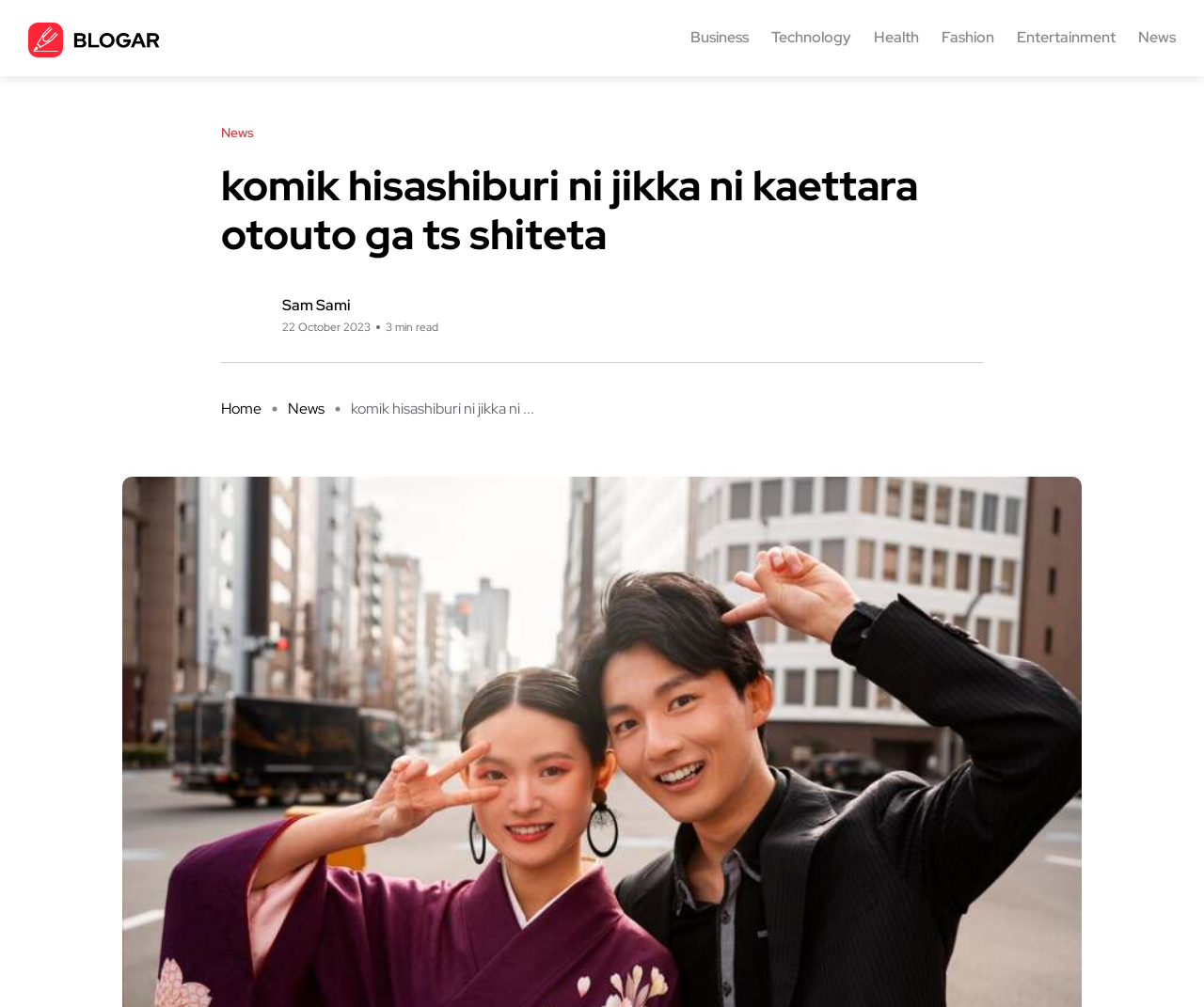How many minutes does it take to read the latest article?
Can you provide a detailed and comprehensive answer to the question?

I found the text '3 min read' next to the date of the latest article, which suggests that it takes 3 minutes to read the article.